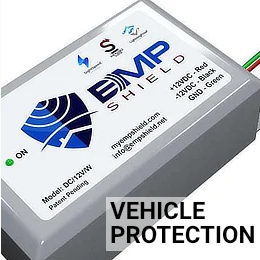What is the function of the 'ON' light on the EMP Shield?
Please look at the screenshot and answer using one word or phrase.

Indicates operational status